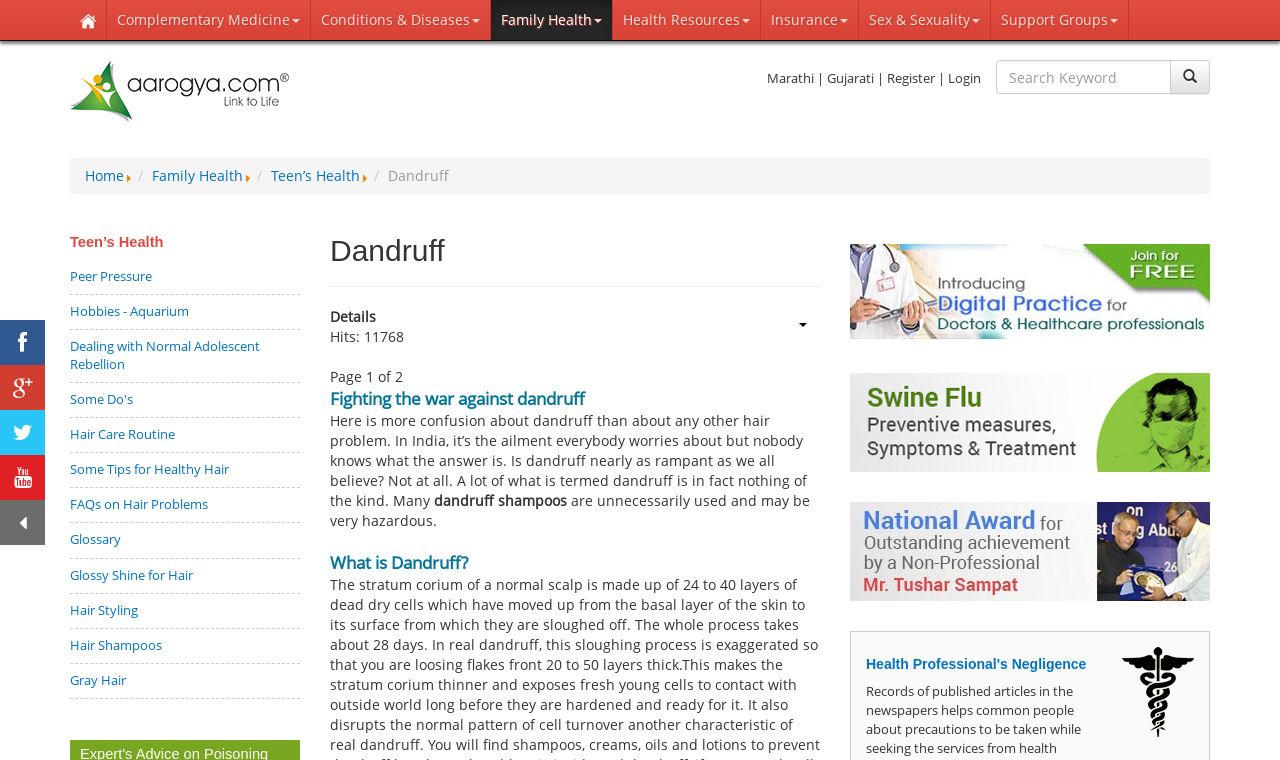Create a detailed summary of the webpage's content and design.

This webpage is about dandruff, a common hair problem. At the top, there is a navigation bar with links to various sections, including "Home", "Complementary Medicine", "Conditions & Diseases", and others. Below the navigation bar, there is a logo "Aarogya.com" with an image and a link to the website. 

On the left side, there are social media links and a search bar with a button. Below the search bar, there is a section with links to different languages, including "Marathi" and "Gujarati". 

The main content of the webpage is divided into two columns. The left column has a heading "Dandruff" and a description list with details about dandruff, including the number of hits. Below the description list, there is a paragraph of text that discusses the misconceptions about dandruff and its prevalence in India. 

The right column has a heading "Teen's Health" and a list of links to various topics related to teenager's health, including "Peer Pressure", "Hobbies - Aquarium", and "Hair Care Routine". 

At the bottom of the page, there are three sections with links to different topics, including "Introducing Digital Practice for Doctors & Healthcare professionals", "Swine Flu", and "National Award for Outstanding achievement by a Non-Professional - Tushar Sampat". Each section has an image and a link to the corresponding topic.